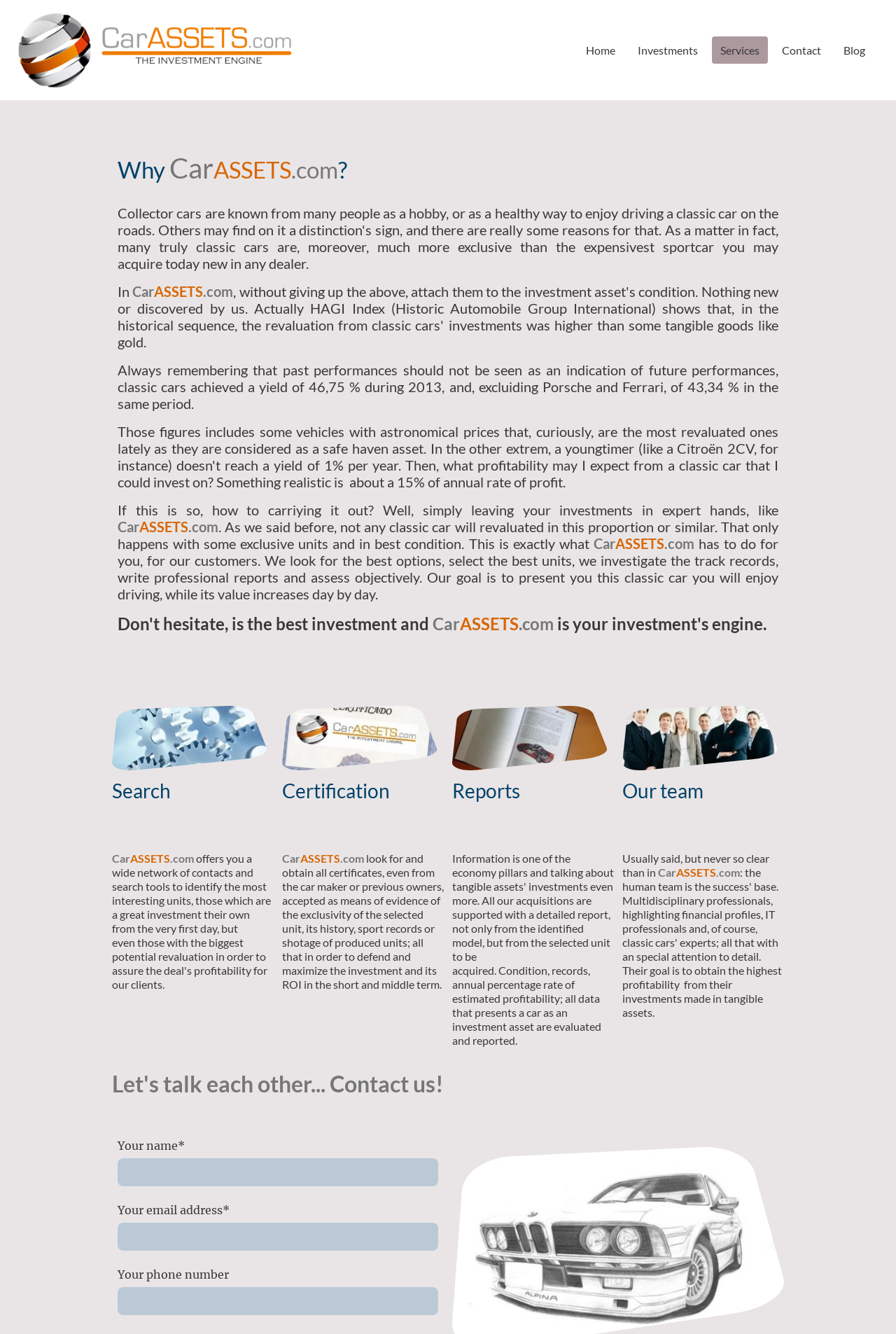Can you give a detailed response to the following question using the information from the image? What are the services offered by the website?

The services offered by the website can be determined by looking at the headings and image elements, which are grouped into four sections: Search, Certification, Reports, and Our team.